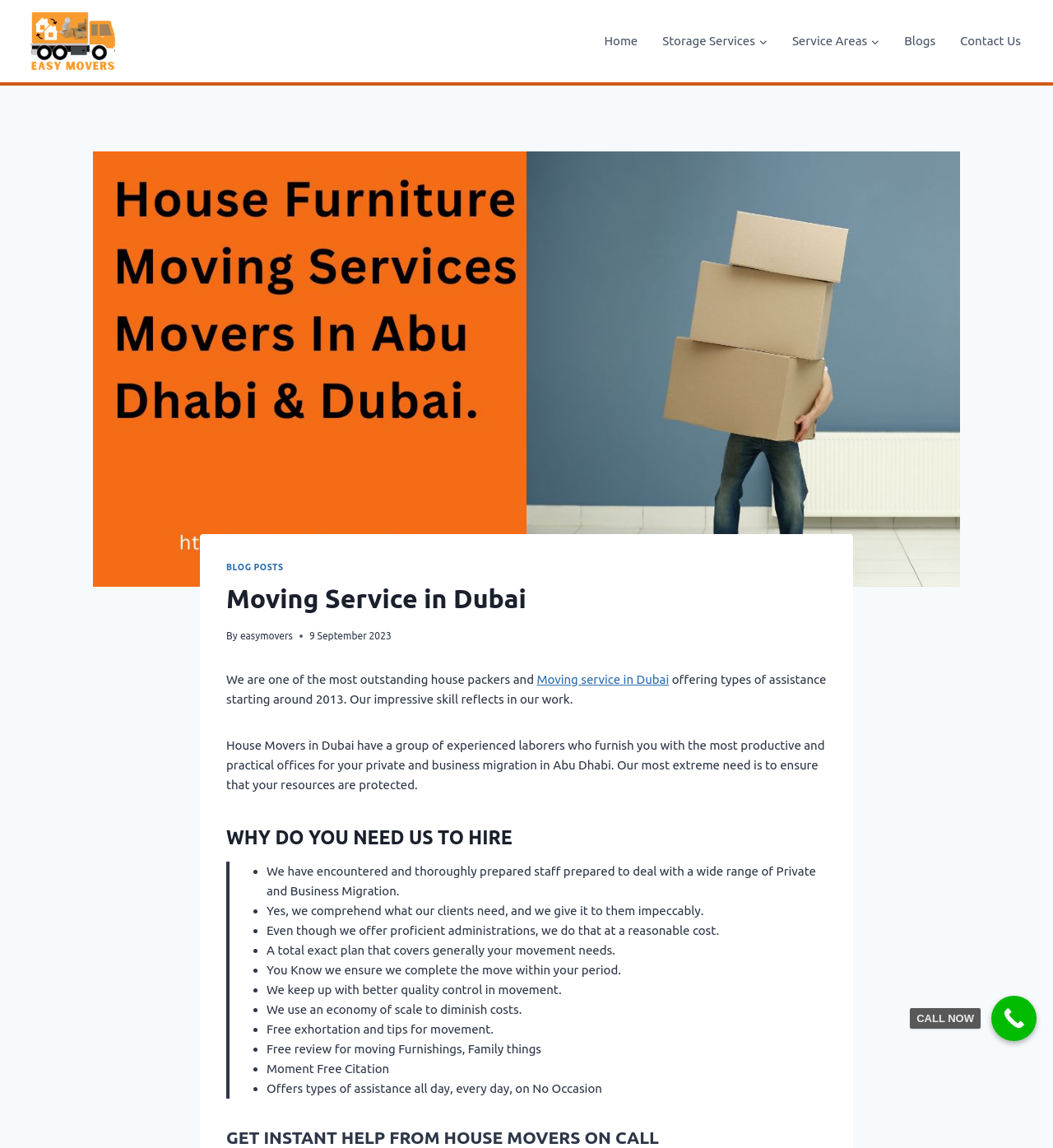Please locate the bounding box coordinates of the element that should be clicked to complete the given instruction: "Click the 'Moving service in Dubai' link".

[0.51, 0.586, 0.635, 0.598]